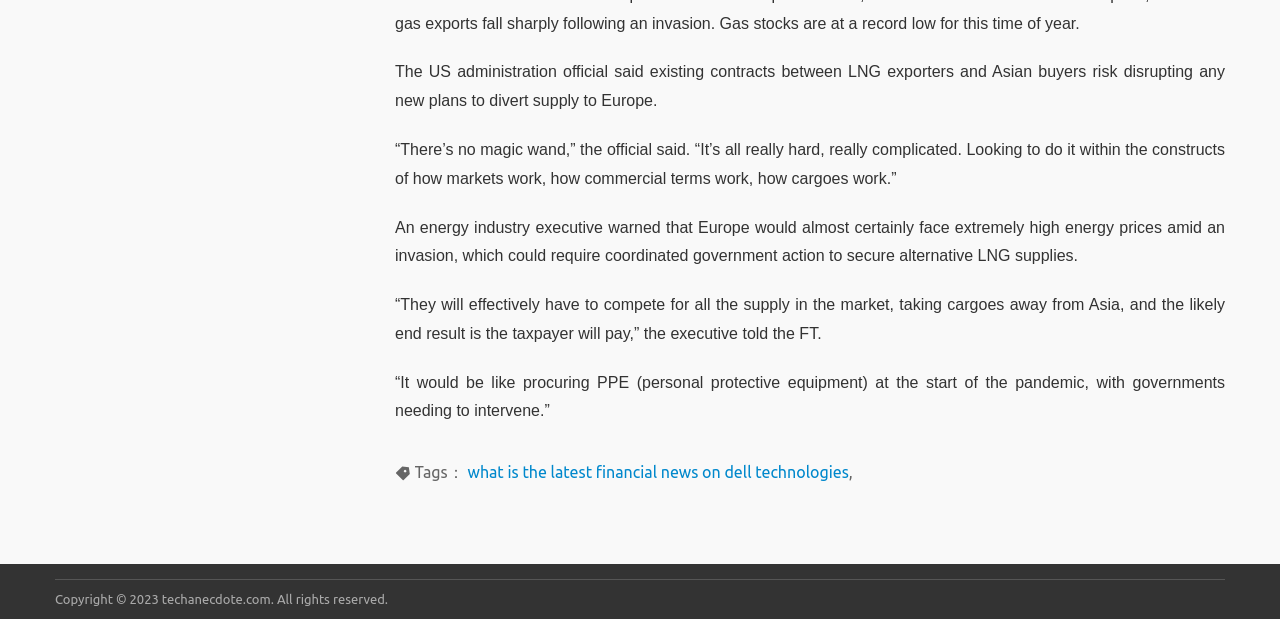Could you please study the image and provide a detailed answer to the question:
What is the analogy used to describe the challenge of securing LNG supplies?

The article quotes an energy industry executive who compares the challenge of securing LNG supplies to procuring personal protective equipment (PPE) at the start of the pandemic, implying that it would require similar government intervention and coordination.